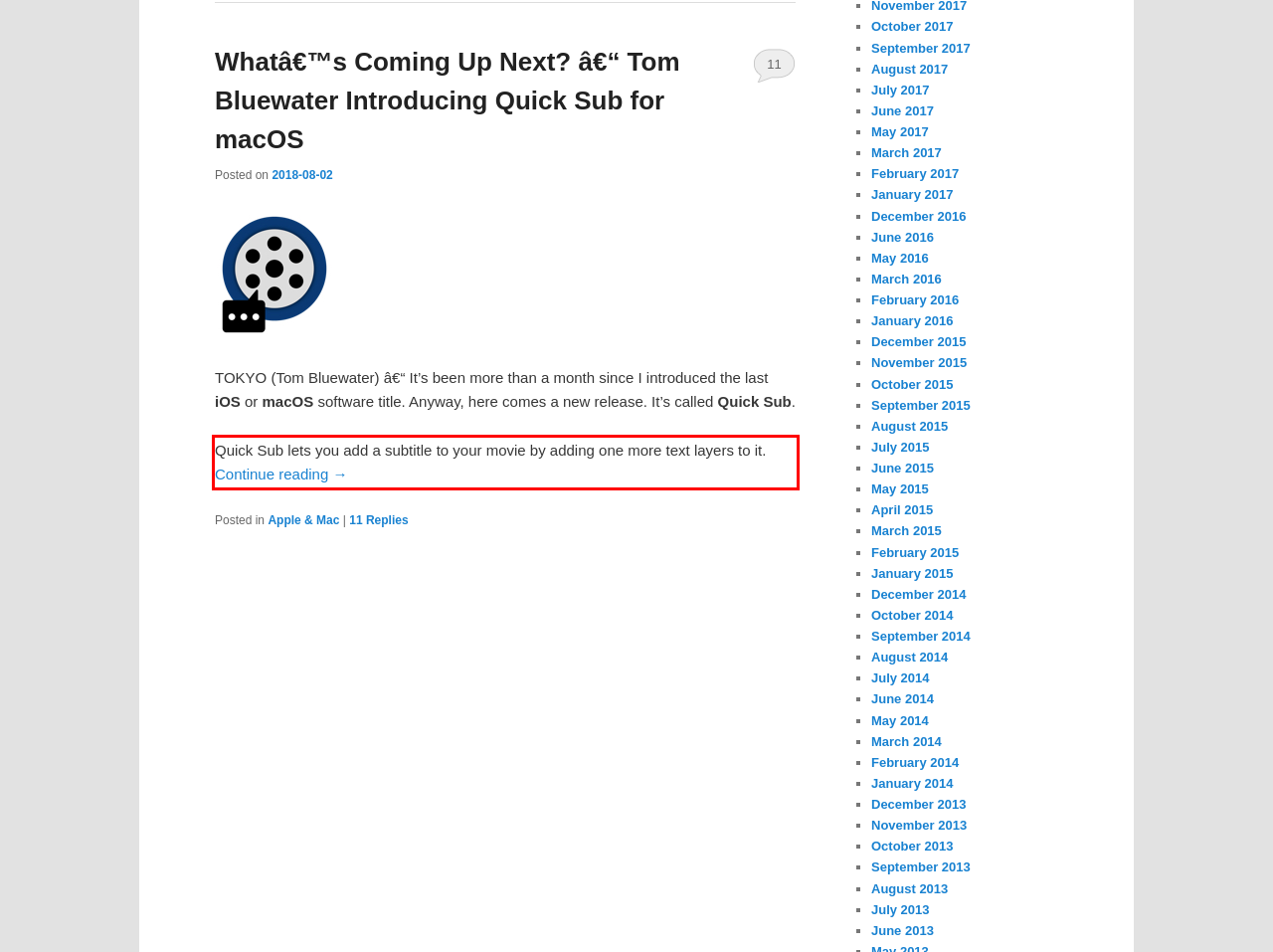From the screenshot of the webpage, locate the red bounding box and extract the text contained within that area.

Quick Sub lets you add a subtitle to your movie by adding one more text layers to it. Continue reading →